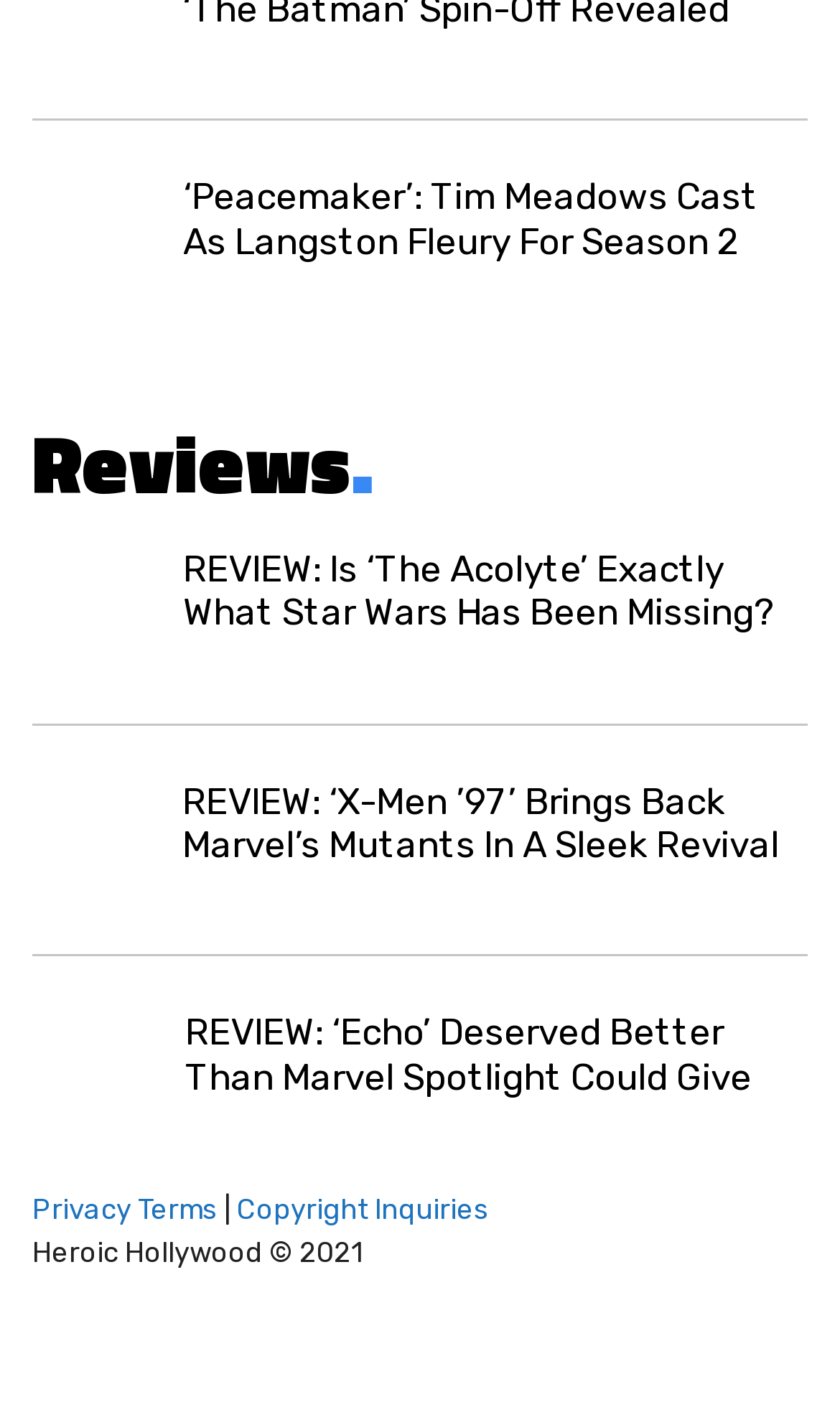Please determine the bounding box of the UI element that matches this description: Copyright Inquiries. The coordinates should be given as (top-left x, top-left y, bottom-right x, bottom-right y), with all values between 0 and 1.

[0.282, 0.852, 0.582, 0.875]